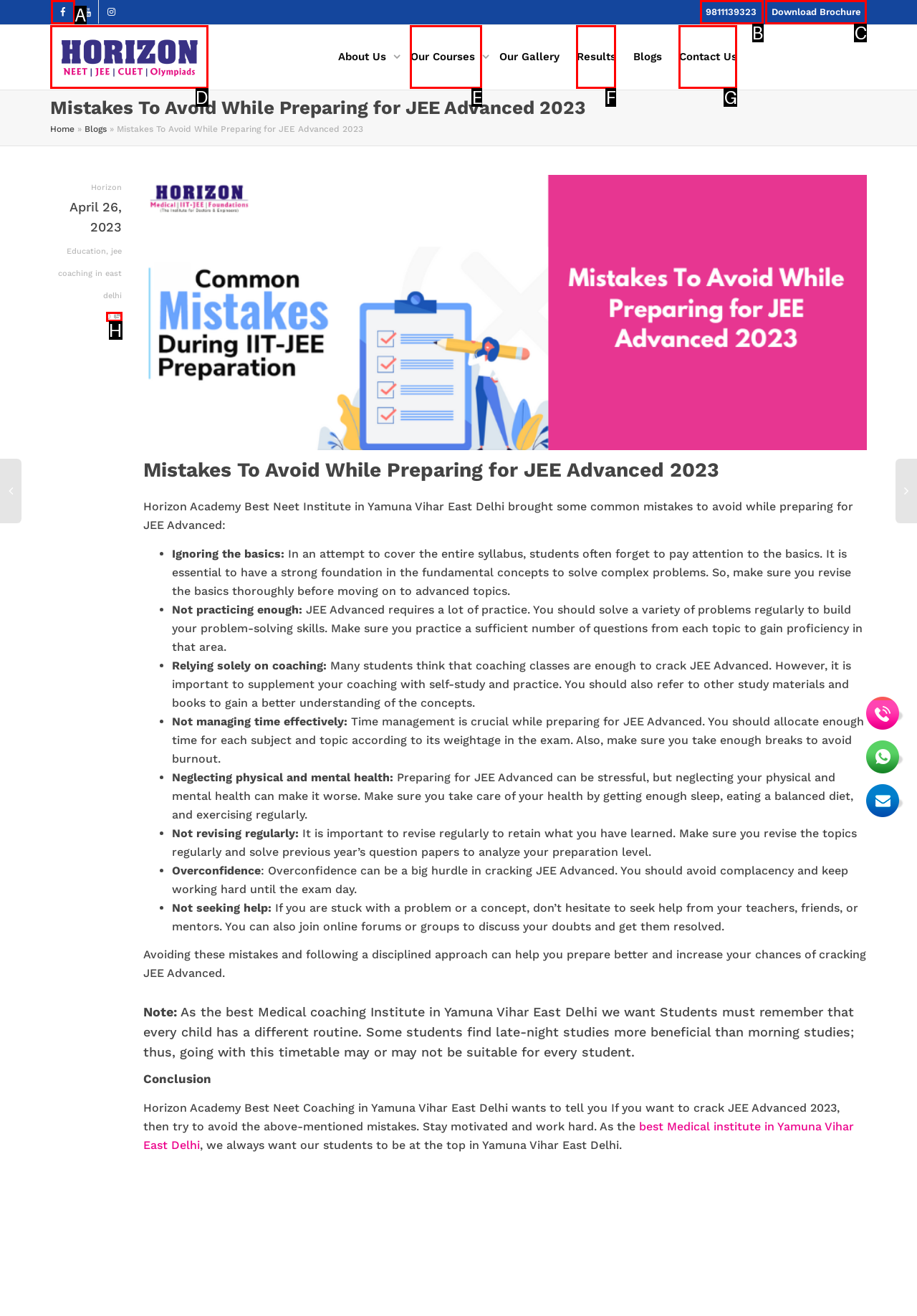Select the correct UI element to click for this task: Download the brochure.
Answer using the letter from the provided options.

C